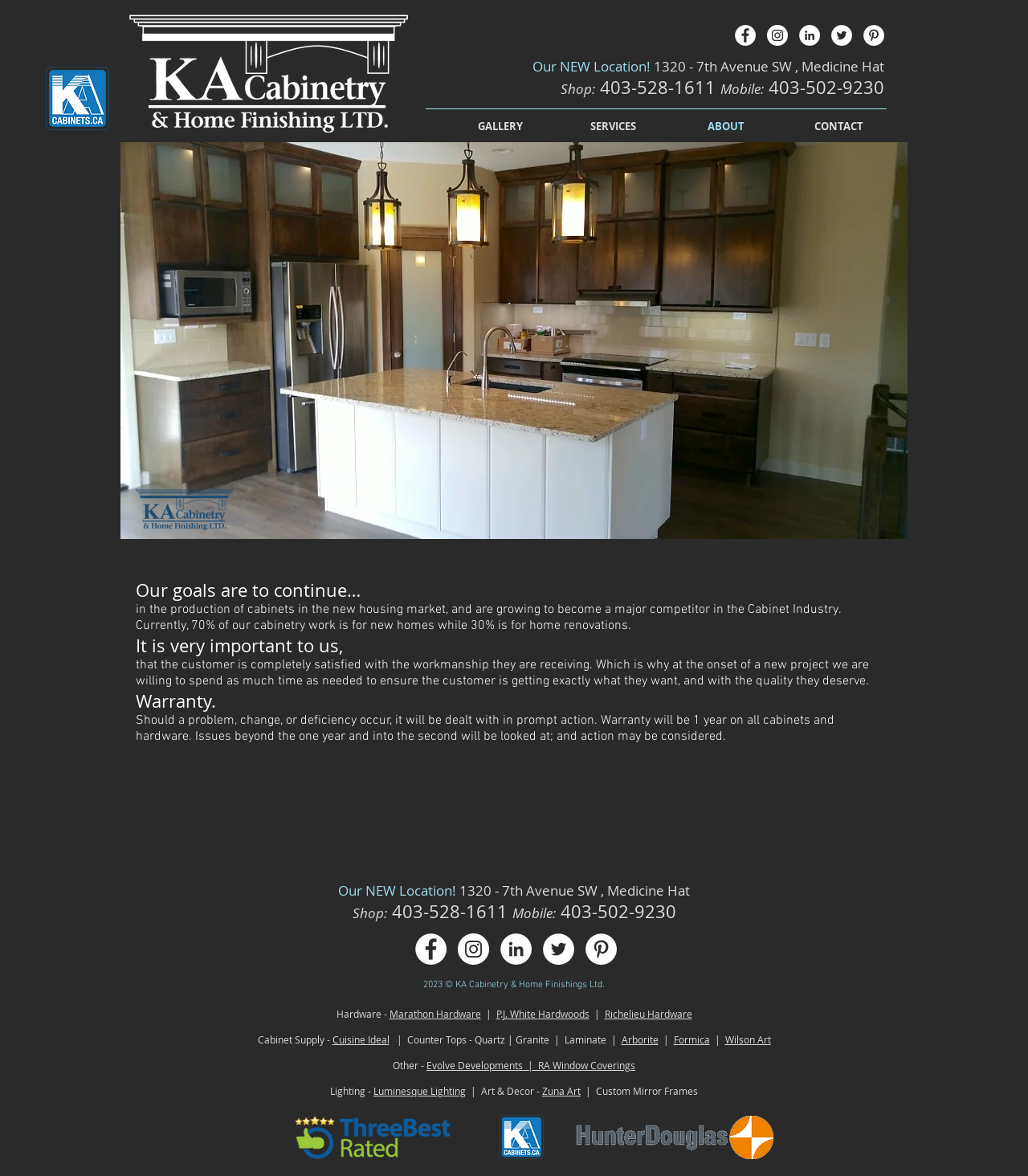What is the warranty period for cabinets and hardware?
Please look at the screenshot and answer using one word or phrase.

1 year